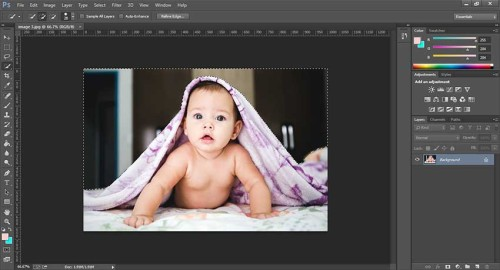Construct a detailed narrative about the image.

In this image, we see a playful baby lying on a light-colored surface, partially covered by a soft, patterned blanket. The baby's expression is curious and engaging, as they look directly at the camera, showcasing large, expressive eyes and a slight pout. The background is blurred, focusing attention on the baby, who is positioned in a digital editing workspace, likely Photoshop, indicated by the visible toolbar and adjustment panels. This environment suggests that the image is being altered or enhanced, possibly using selection tools to adjust the background or highlight the baby. The accompanying text suggests a guide on making selections in Photoshop, highlighting tools such as the Magic Wand, Lasso, or Masking Tool, essential for editing tasks, particularly in scenarios where the background contrasts with the subject. Overall, the image captures a moment of innocence while also serving as a tutorial on digital image editing techniques.